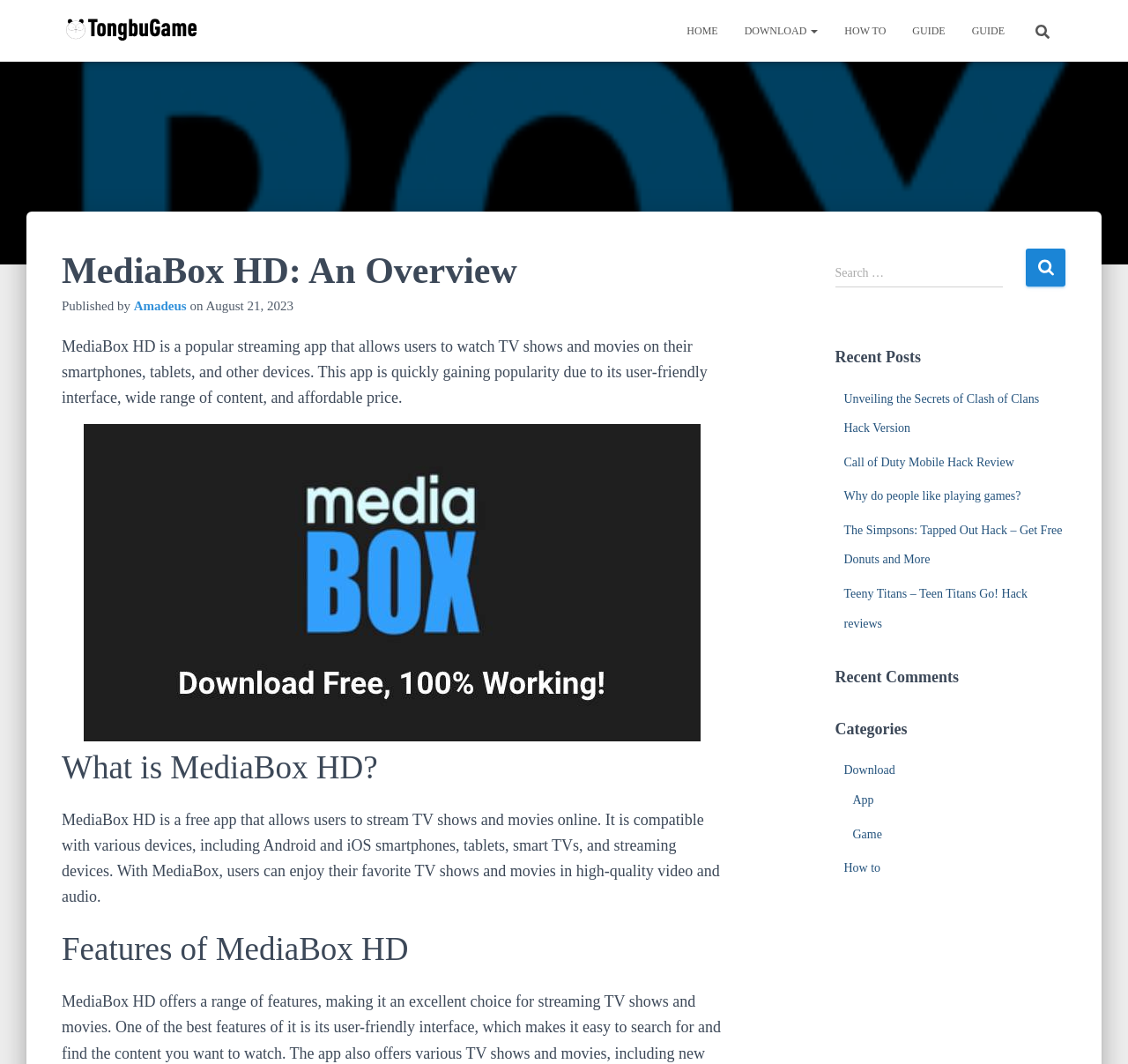What is the purpose of the search box?
Answer the question with a detailed and thorough explanation.

The webpage has a search box with a static text 'Search for:' and a button 'Search' which suggests that the purpose of the search box is to search for content on the webpage.